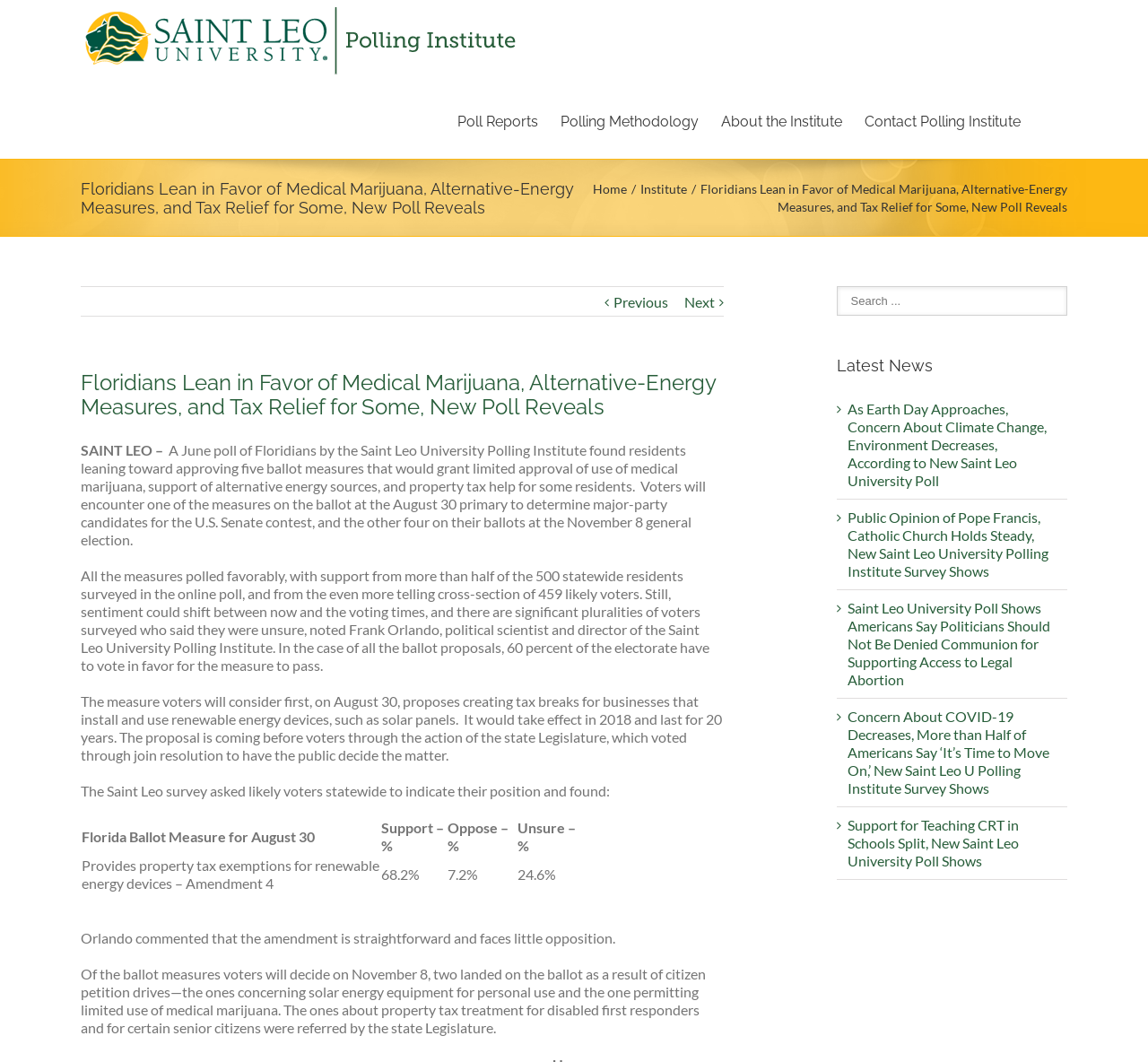Carefully examine the image and provide an in-depth answer to the question: What is the name of the university mentioned in the article?

The article mentions 'Saint Leo University Polling Institute' and 'Saint Leo University' multiple times, indicating that the university is the main subject of the article.